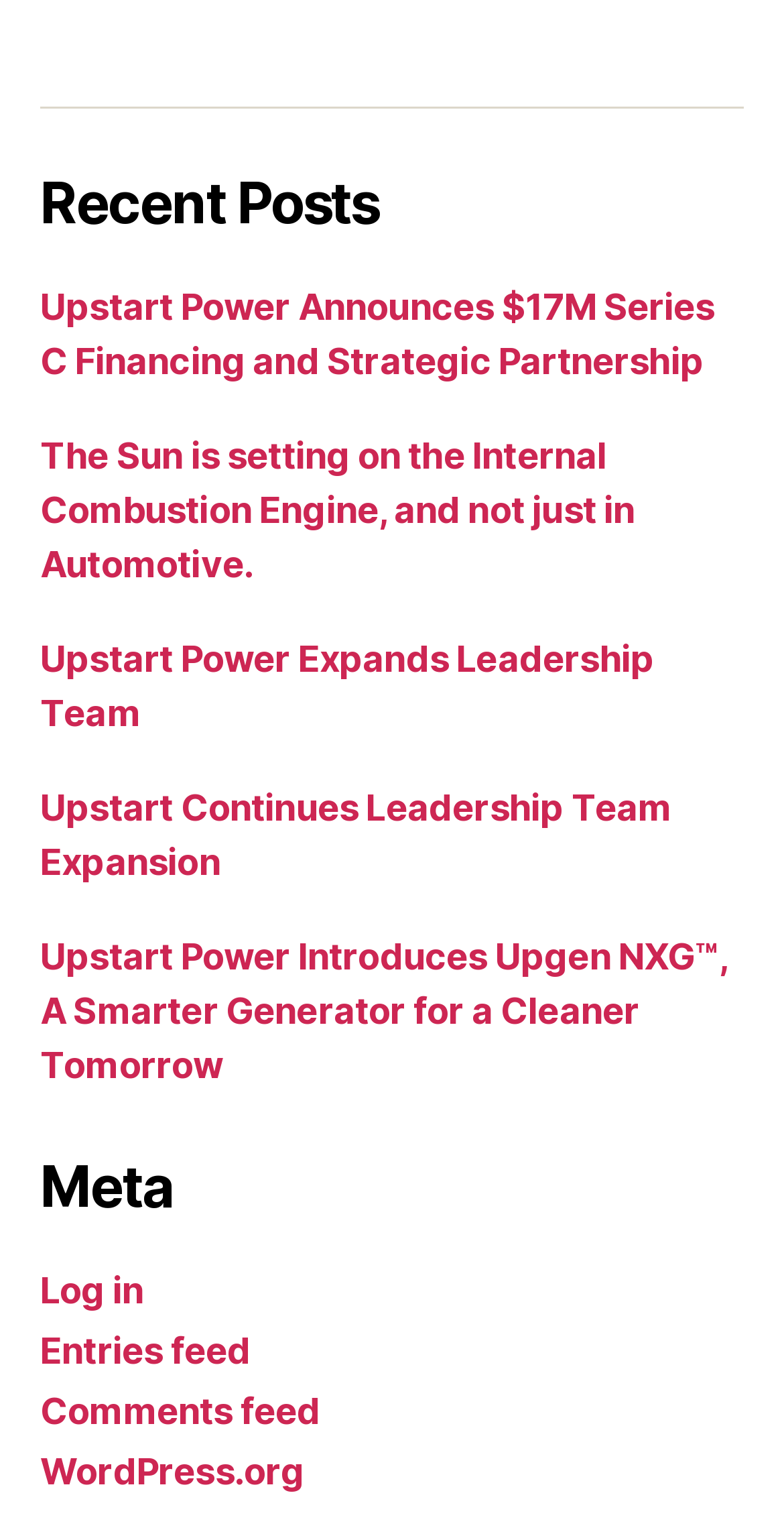How many navigation sections are there?
Please provide a single word or phrase answer based on the image.

2